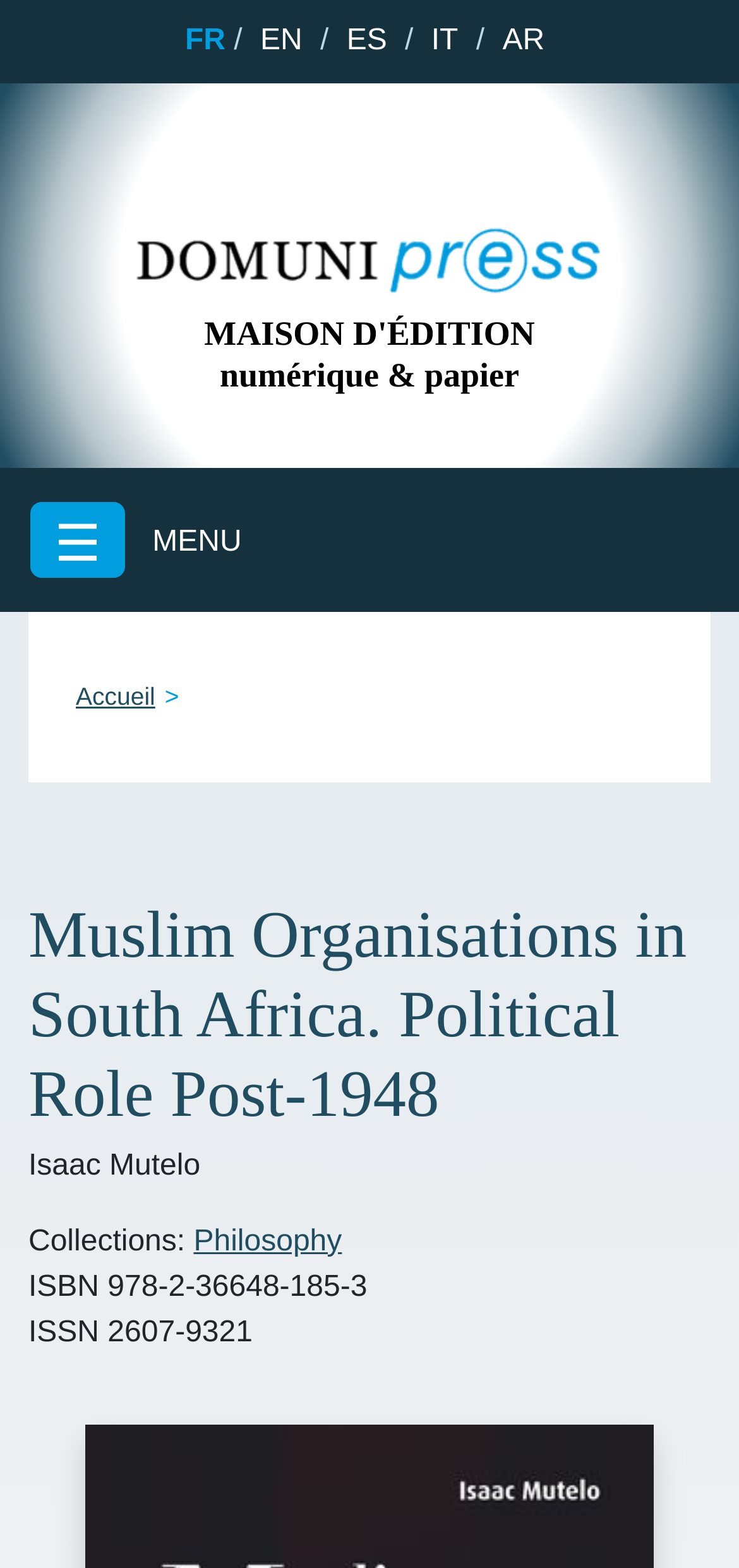Determine the primary headline of the webpage.

Muslim Organisations in South Africa. Political Role Post-1948